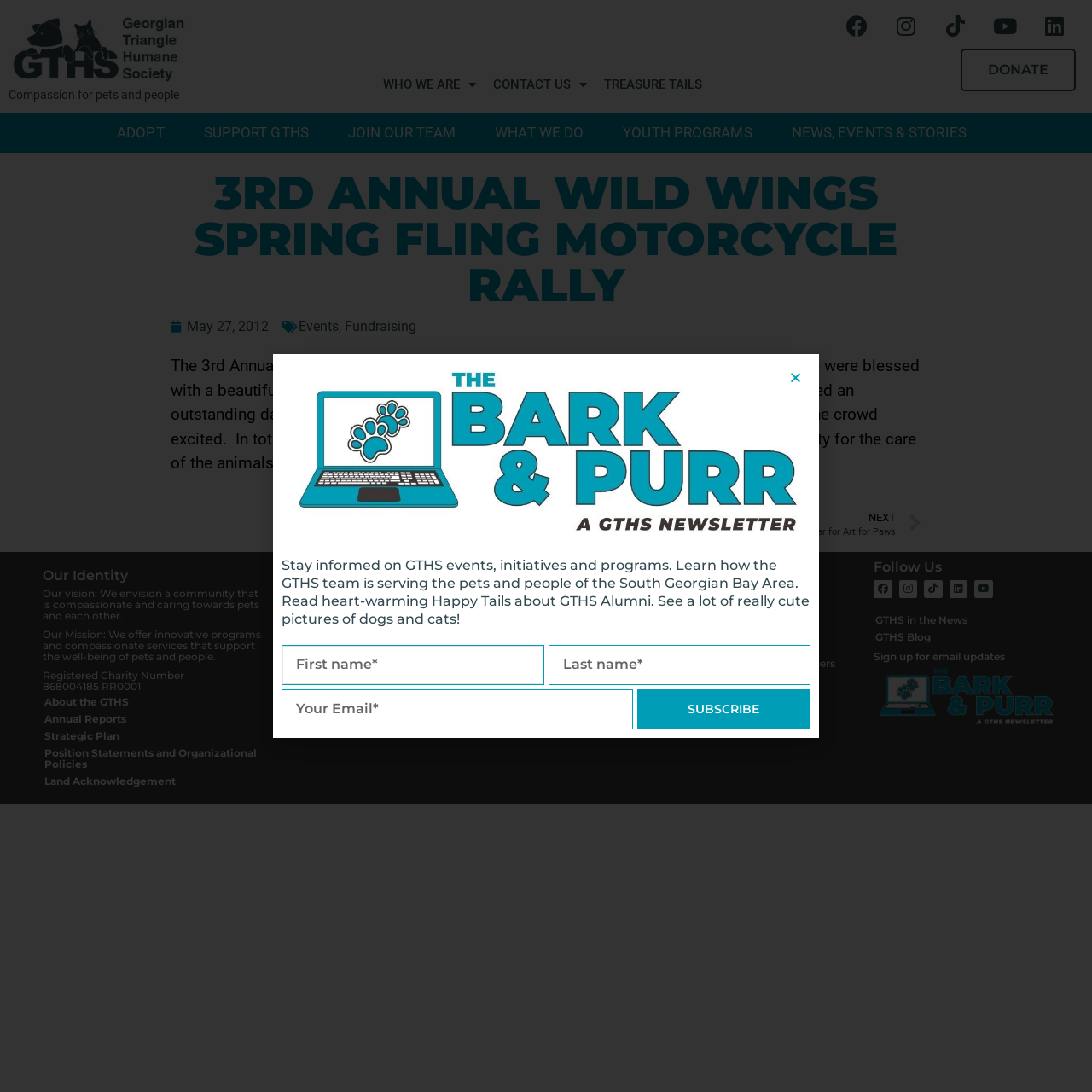How many links are there in the 'Get Involved' section?
Give a single word or phrase answer based on the content of the image.

5